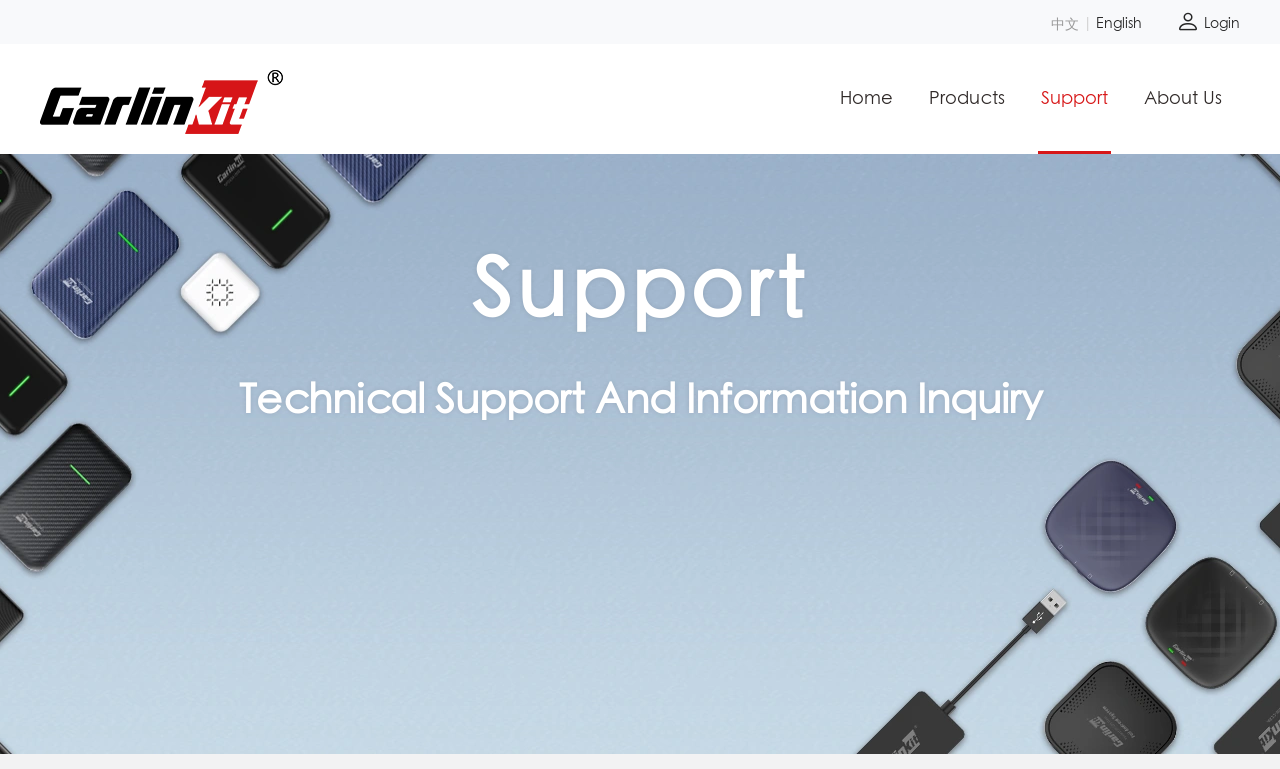Determine the bounding box coordinates of the section I need to click to execute the following instruction: "Submit an assignment". Provide the coordinates as four float numbers between 0 and 1, i.e., [left, top, right, bottom].

None